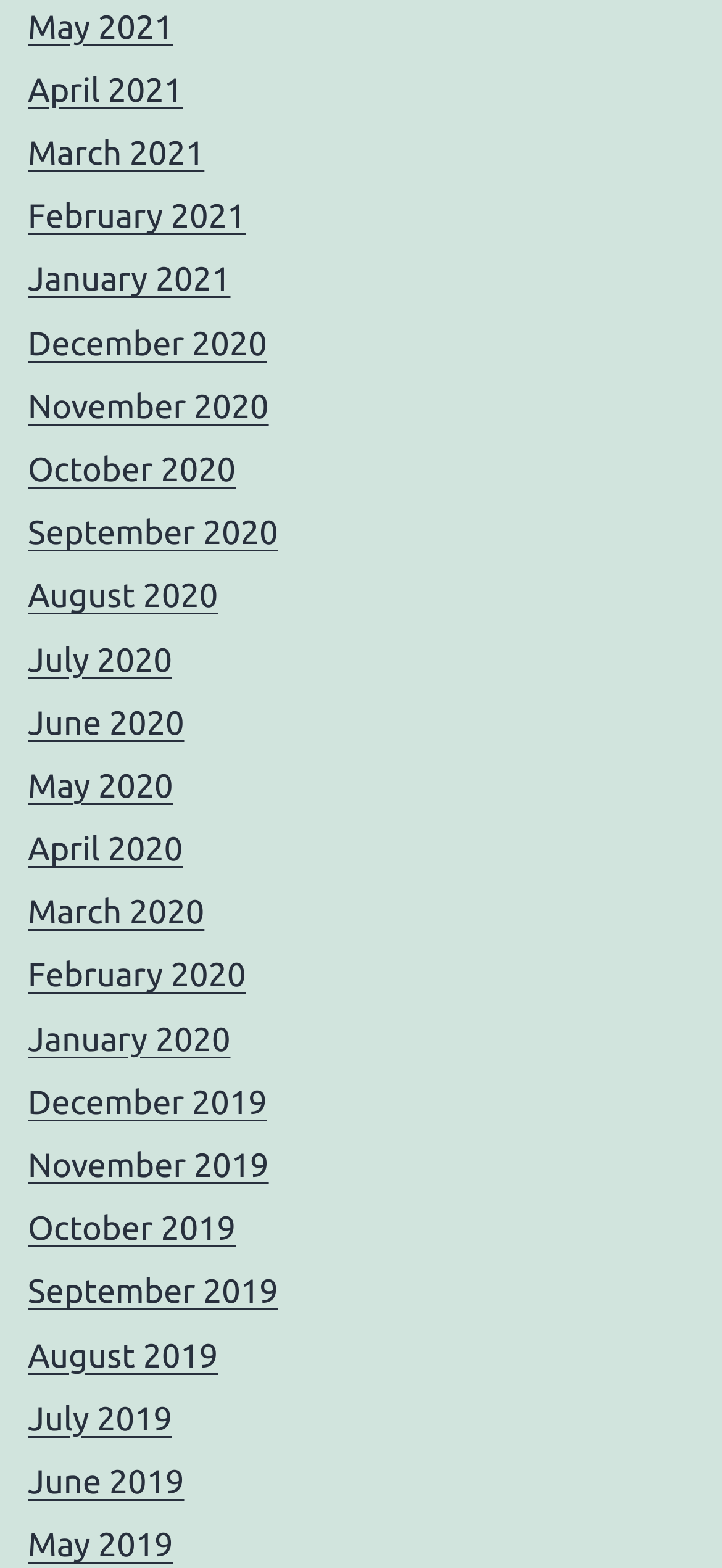Please determine the bounding box coordinates of the element's region to click in order to carry out the following instruction: "view January 2020". The coordinates should be four float numbers between 0 and 1, i.e., [left, top, right, bottom].

[0.038, 0.651, 0.319, 0.675]